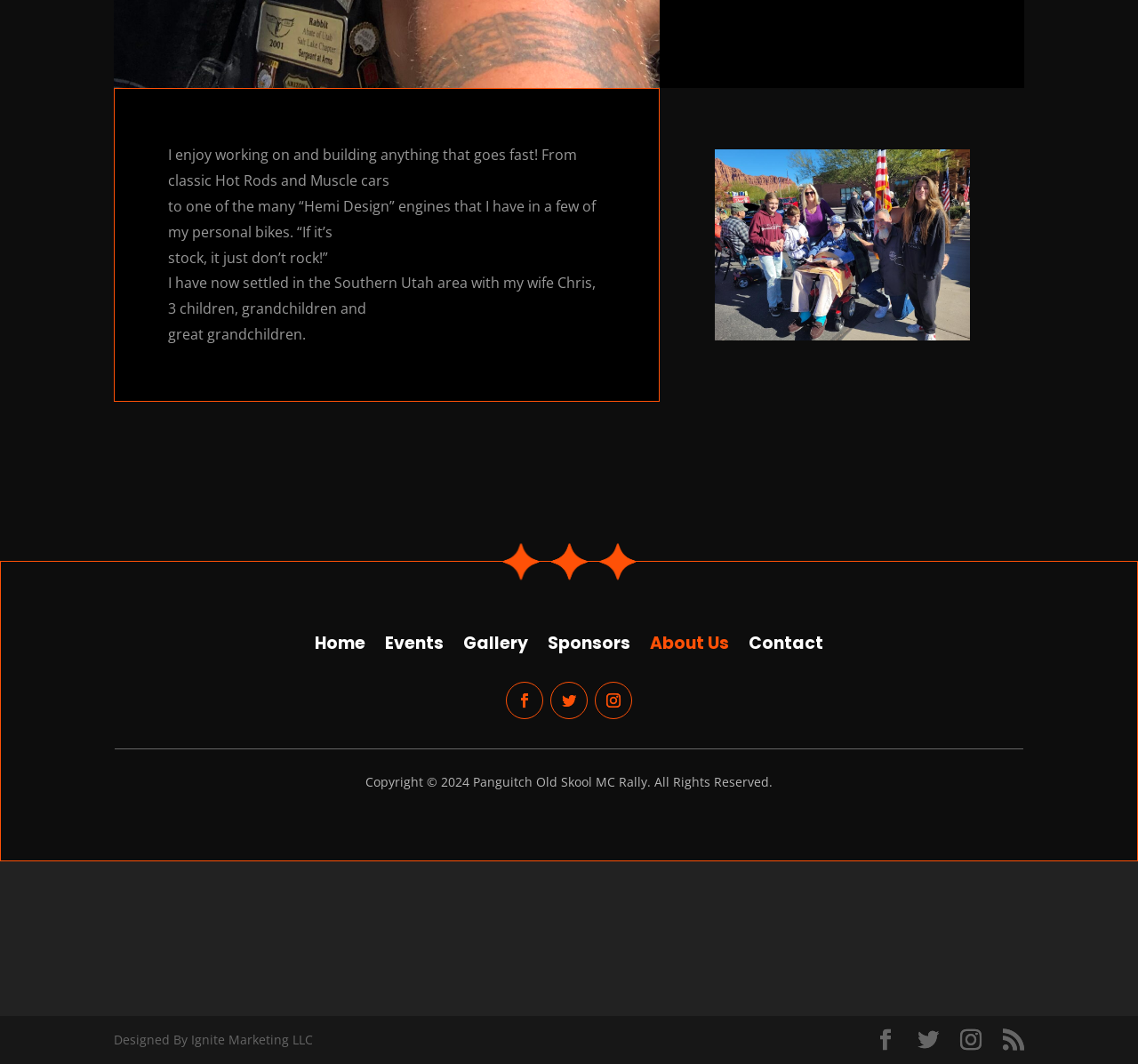Determine the coordinates of the bounding box for the clickable area needed to execute this instruction: "view Gallery".

[0.407, 0.592, 0.464, 0.61]